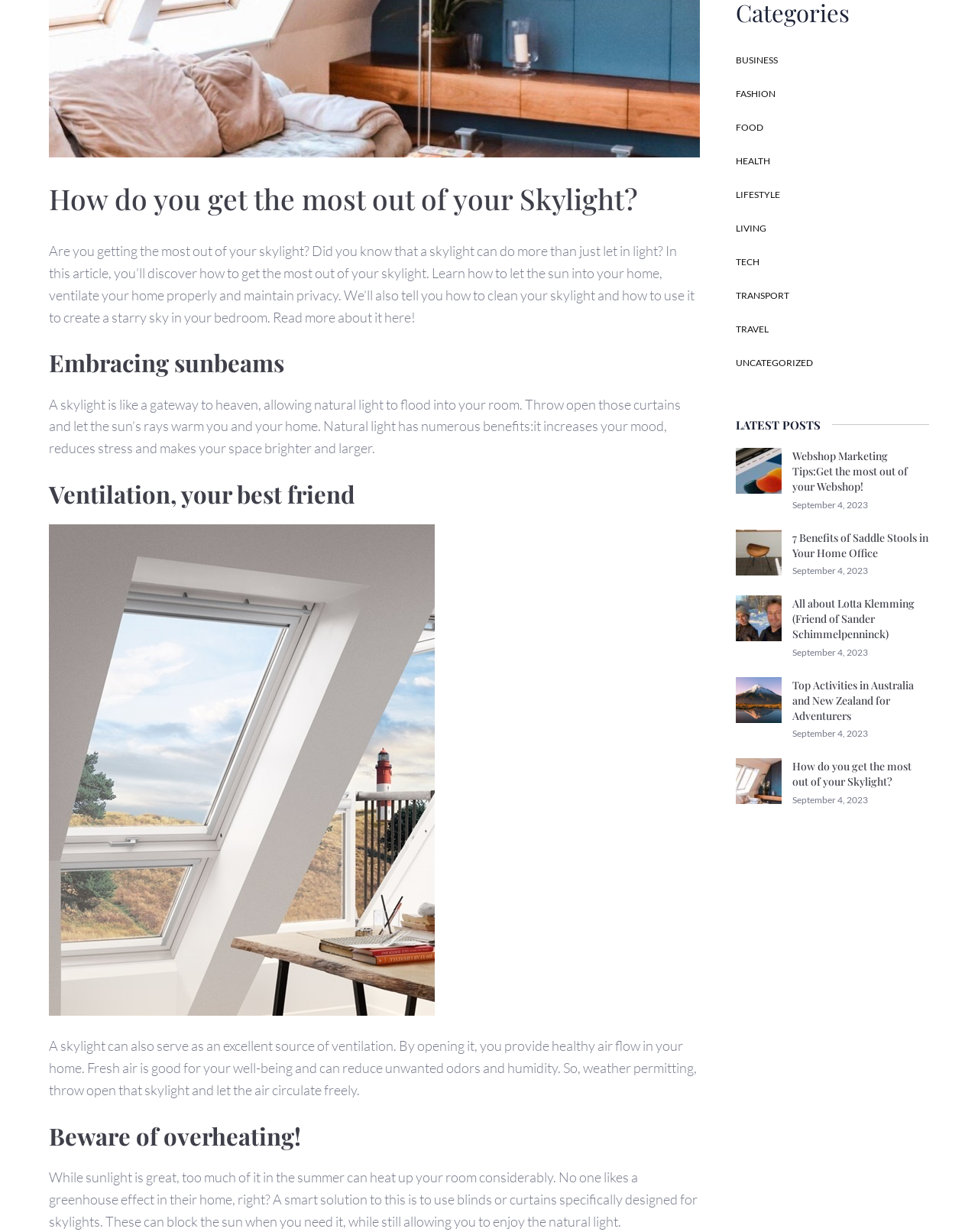Using the format (top-left x, top-left y, bottom-right x, bottom-right y), and given the element description, identify the bounding box coordinates within the screenshot: alt="Sander Schimmelpenninck and lotta klemming"

[0.752, 0.495, 0.799, 0.506]